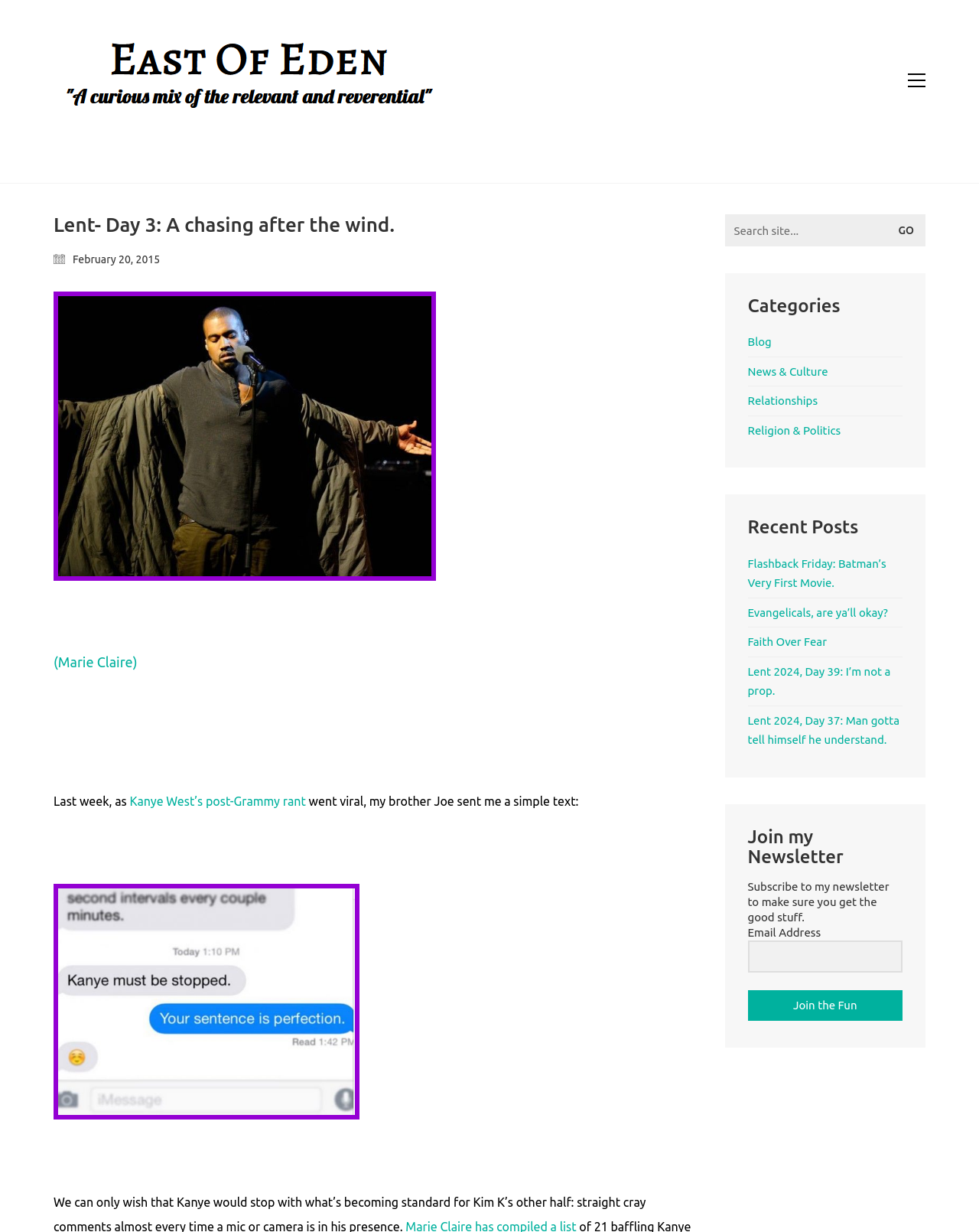Please identify the bounding box coordinates of the element I need to click to follow this instruction: "Click on the 'Join the Fun' button".

[0.764, 0.804, 0.922, 0.828]